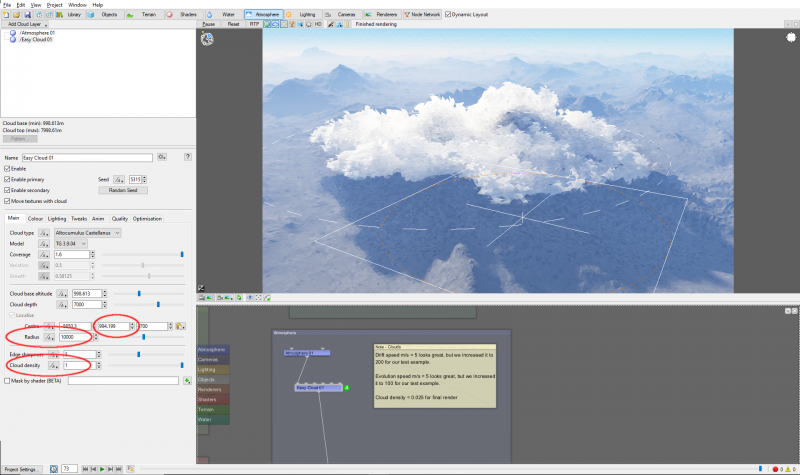Outline with detail what the image portrays.

The image depicts a user interface from a 3D visualization software, showcasing the configuration settings for a cloud layer, specifically focusing on the "Easy Cloud" parameters. In the foreground, settings for "Radius" and "Cloud density" are prominently displayed, with the "Radius" set to 10,000 meters, aimed at improving visibility. The user is instructed to reduce the radius and temporarily increase cloud density for enhanced observation. The 3D environment illustrates a majestic landscape with mountains, under a sky partially filled with fluffy, white clouds, providing a realistic backdrop for the cloud configuration dialogue. On the right, a note provides additional guidance for maneuvering and copying coordinates within the 3D preview, ensuring effective placement of clouds. The interface includes various sliders and options, indicating a robust set of tools available for fine-tuning the cloud layer settings to achieve desired visual effects in the scene.